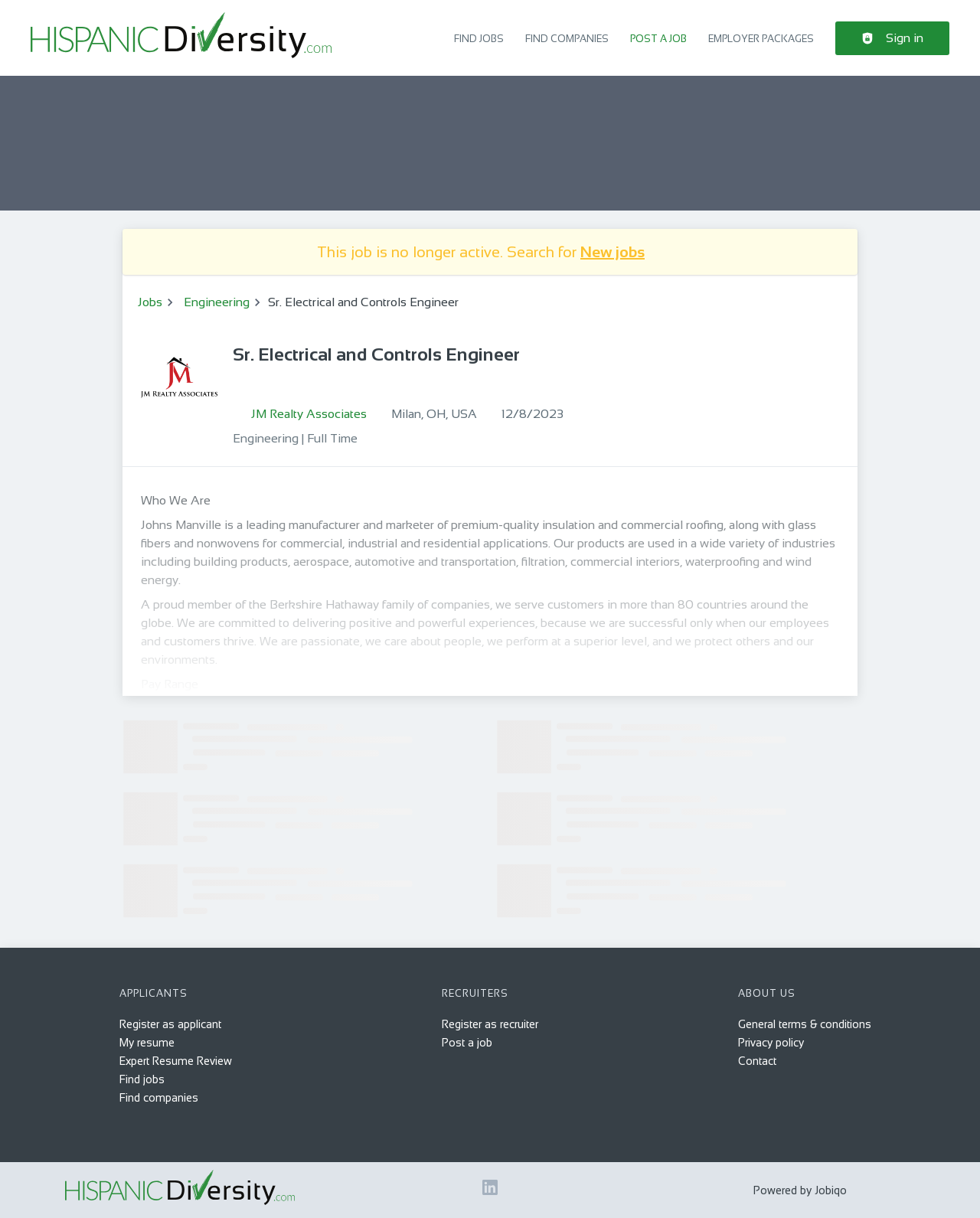Identify the coordinates of the bounding box for the element that must be clicked to accomplish the instruction: "Sign in".

[0.852, 0.017, 0.969, 0.045]